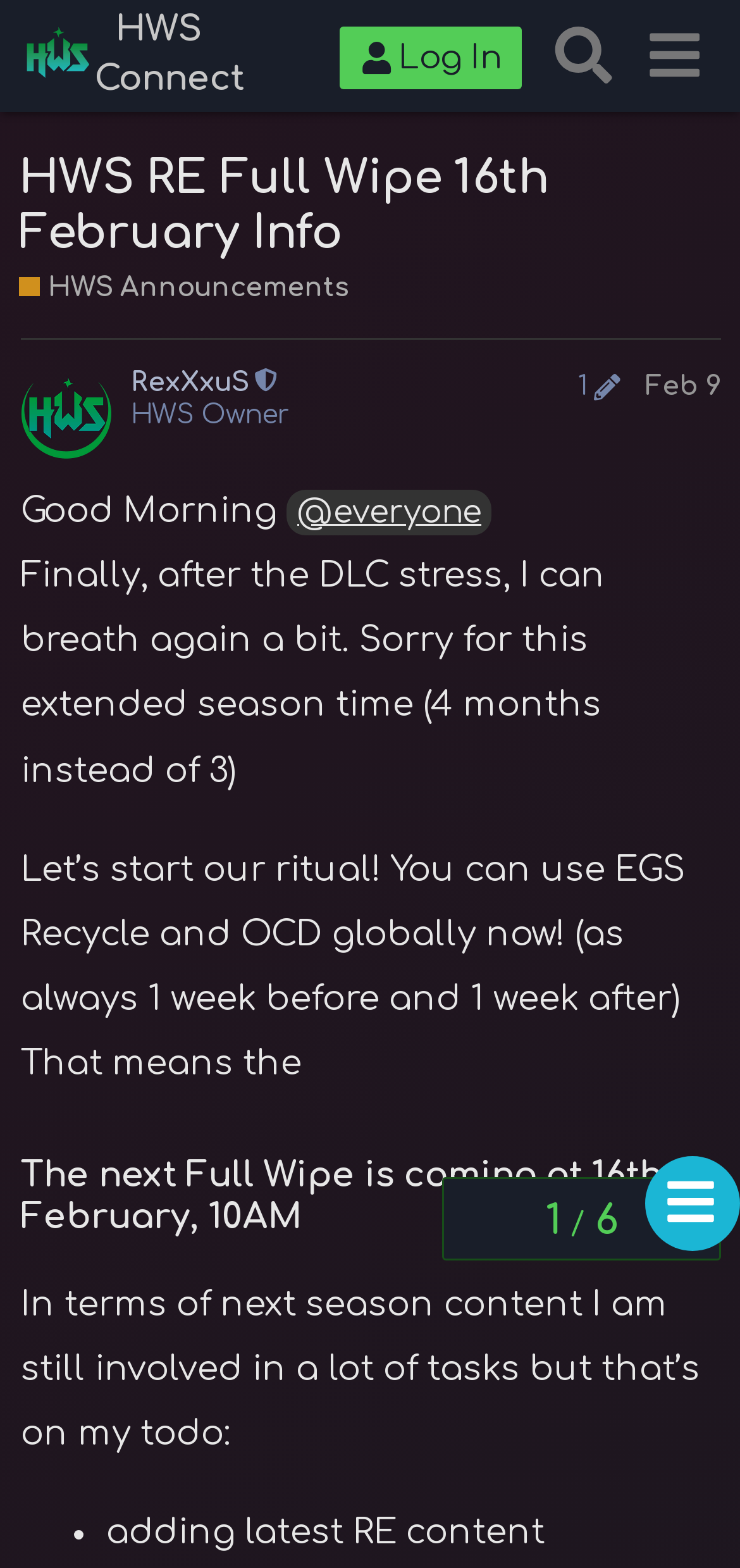Generate the text content of the main headline of the webpage.

HWS RE Full Wipe 16th February Info